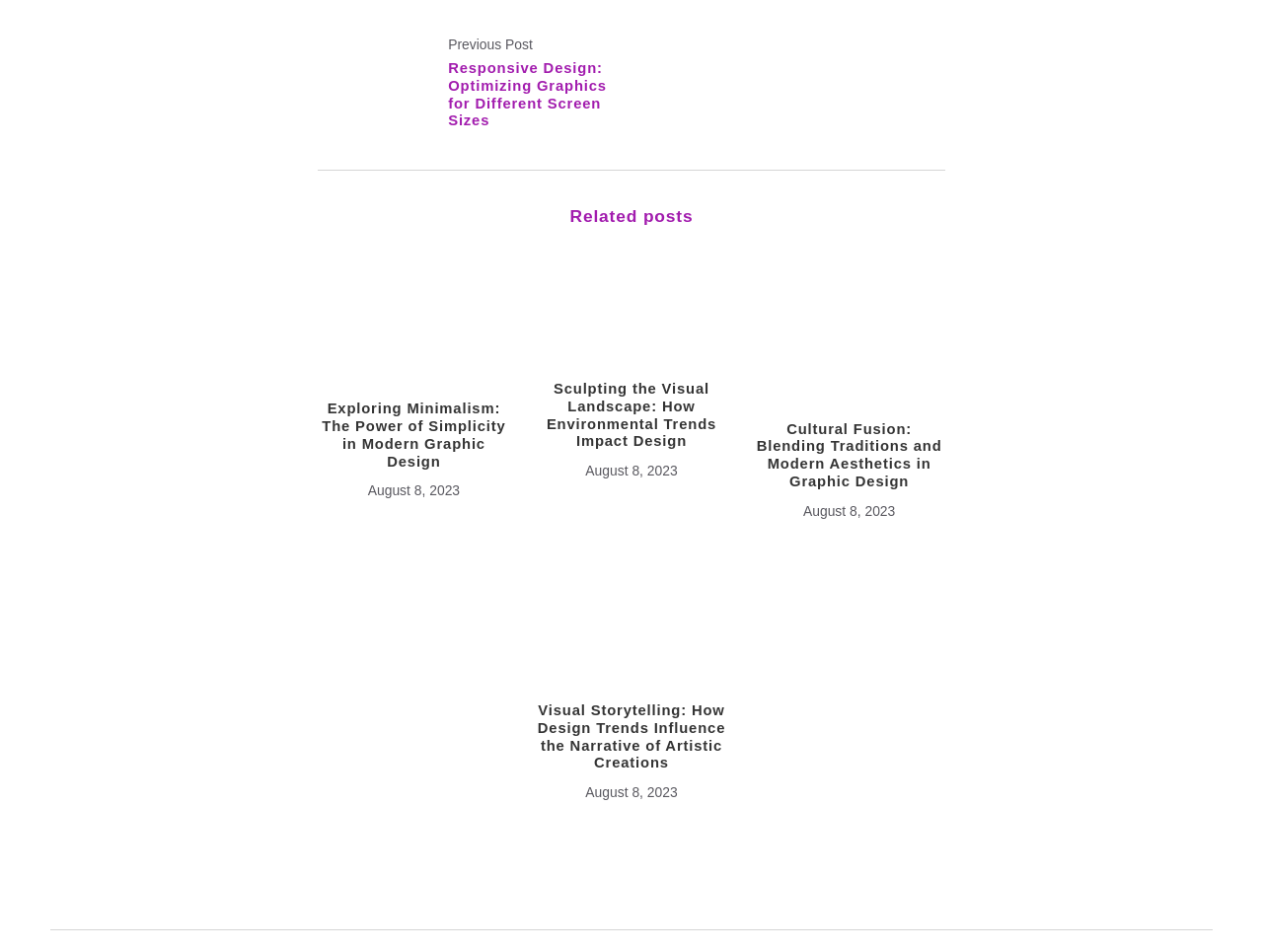Please find the bounding box coordinates of the section that needs to be clicked to achieve this instruction: "View previous post".

[0.251, 0.036, 0.5, 0.137]